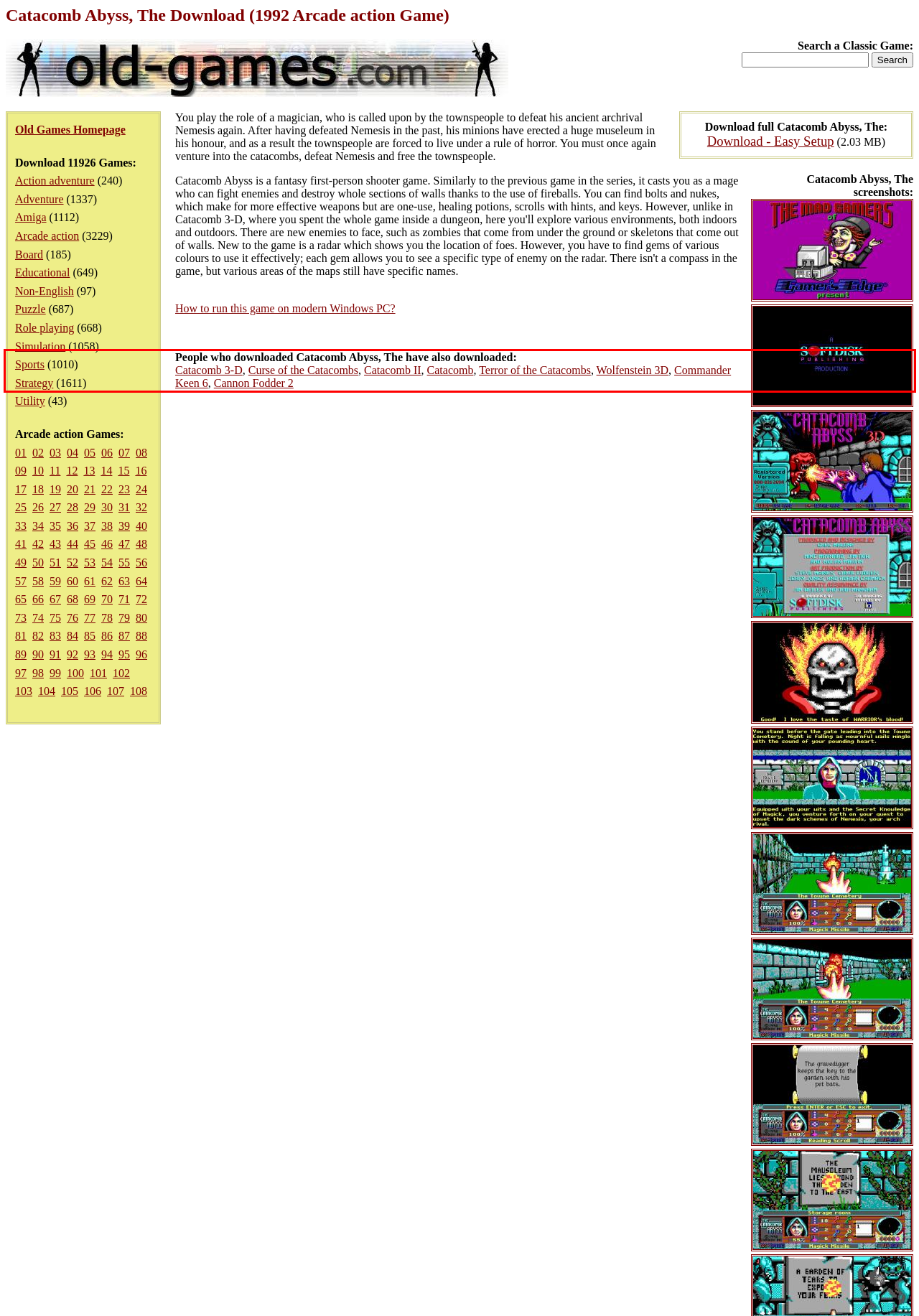Given the screenshot of the webpage, identify the red bounding box, and recognize the text content inside that red bounding box.

People who downloaded Catacomb Abyss, The have also downloaded: Catacomb 3-D, Curse of the Catacombs, Catacomb II, Catacomb, Terror of the Catacombs, Wolfenstein 3D, Commander Keen 6, Cannon Fodder 2